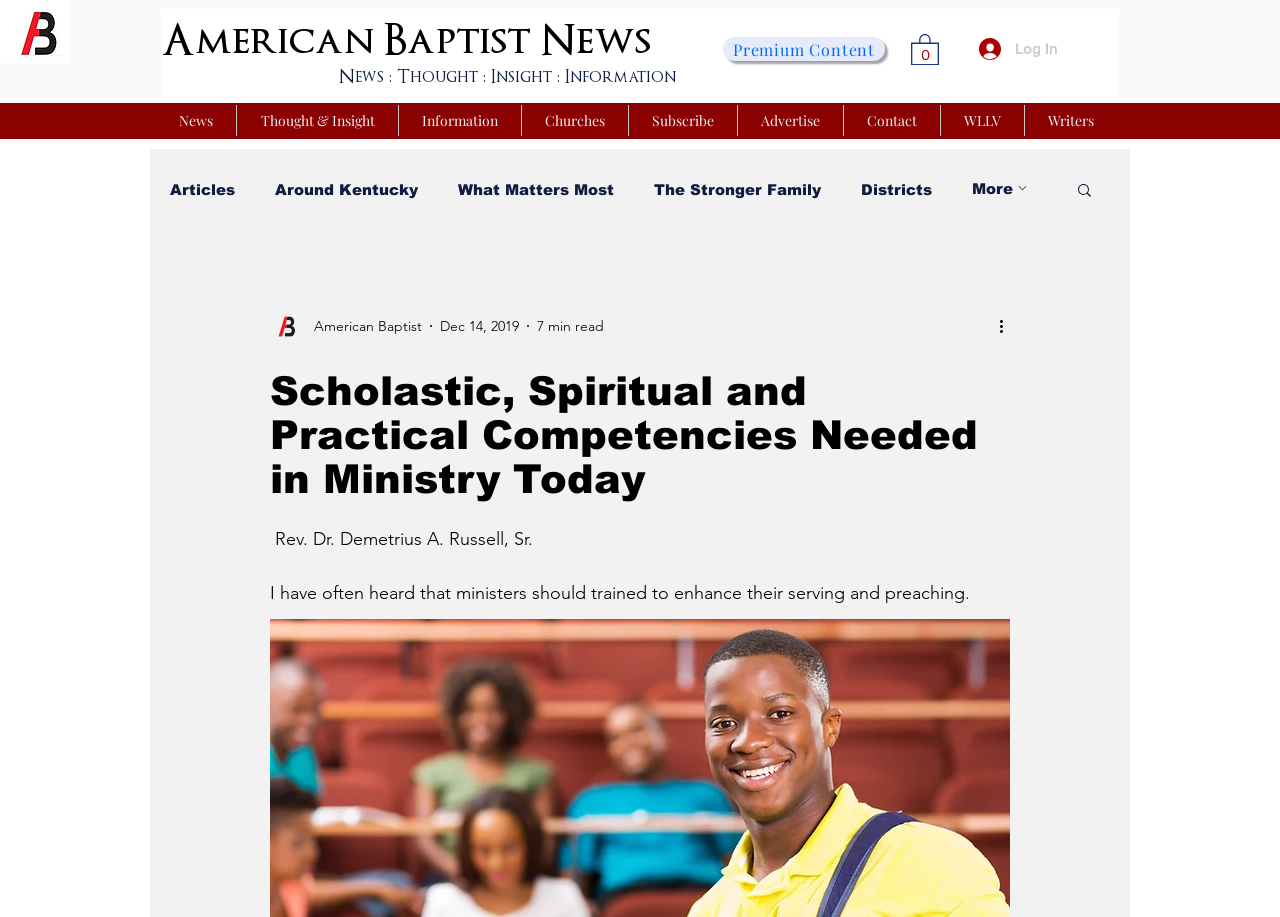Kindly determine the bounding box coordinates for the area that needs to be clicked to execute this instruction: "Read the article by Rev. Dr. Demetrius A. Russell, Sr.".

[0.211, 0.403, 0.789, 0.547]